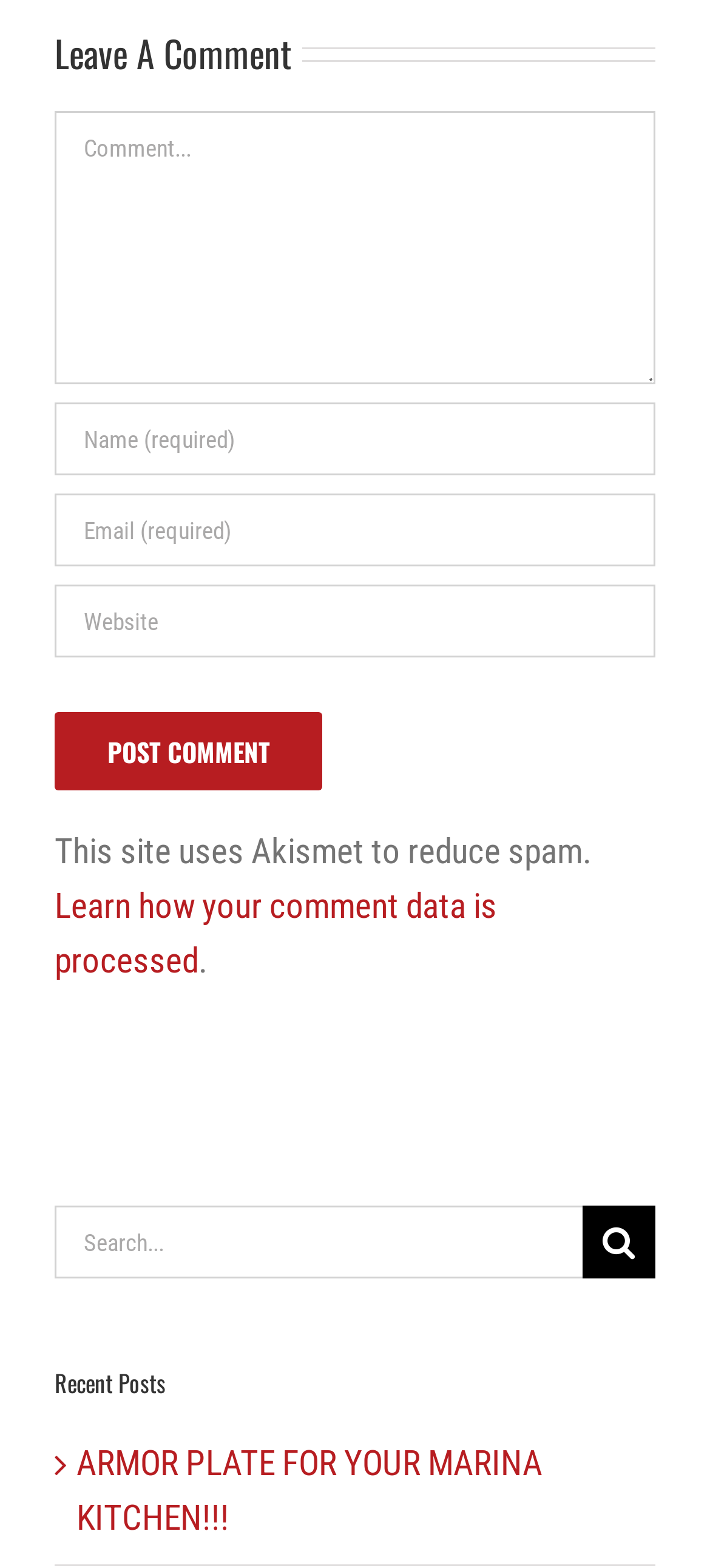From the webpage screenshot, predict the bounding box coordinates (top-left x, top-left y, bottom-right x, bottom-right y) for the UI element described here: aria-label="Search" value=""

[0.821, 0.769, 0.923, 0.816]